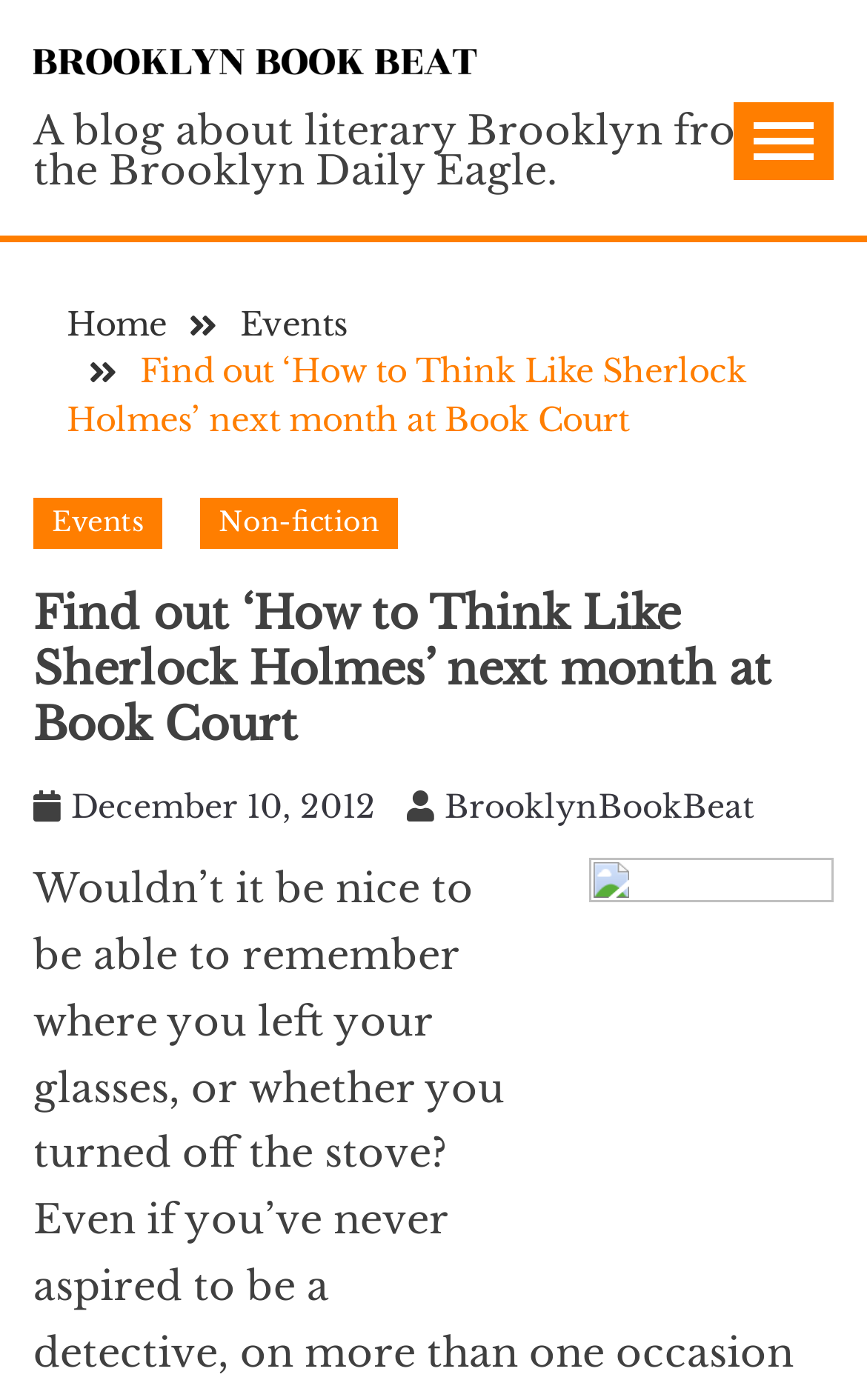What is the name of the blog?
Provide an in-depth answer to the question, covering all aspects.

I found the answer by looking at the StaticText element with the text 'A blog about literary Brooklyn from the Brooklyn Daily Eagle.' which is a description of the blog.